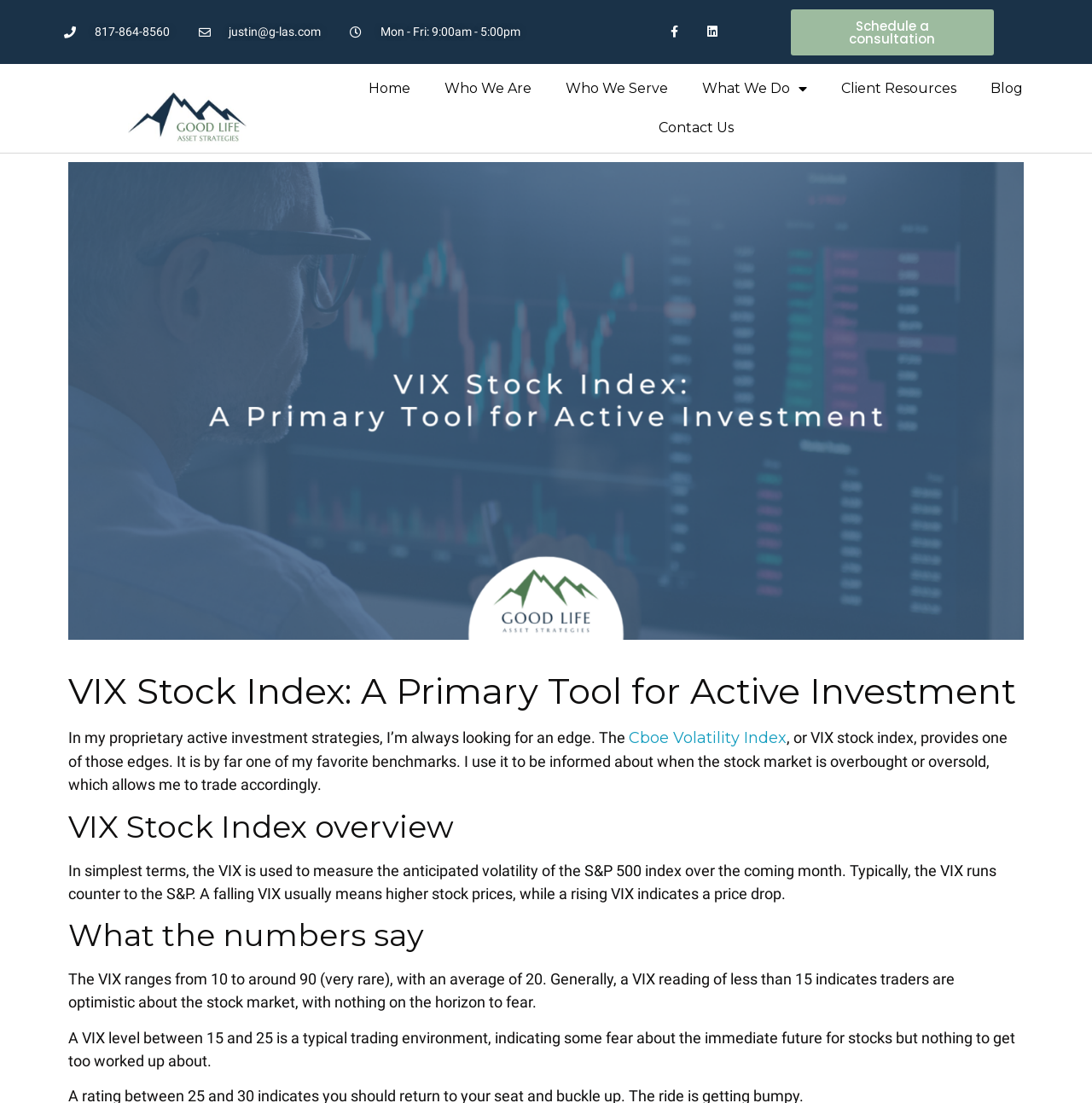What is the name of the investment strategy mentioned?
Give a one-word or short-phrase answer derived from the screenshot.

Proprietary active investment strategies